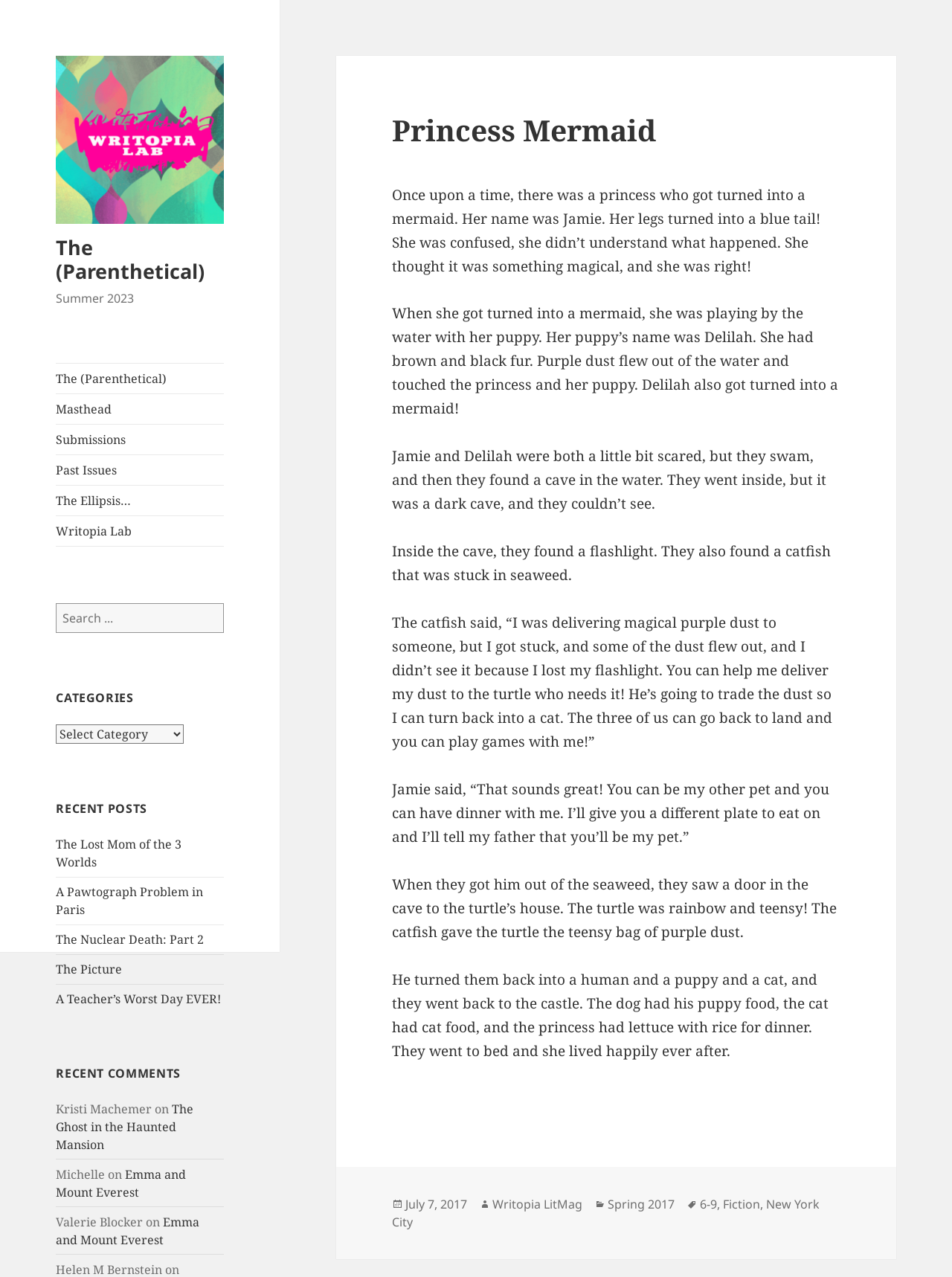Kindly determine the bounding box coordinates for the area that needs to be clicked to execute this instruction: "View the submission 'The Ellipsis…'".

[0.059, 0.381, 0.235, 0.404]